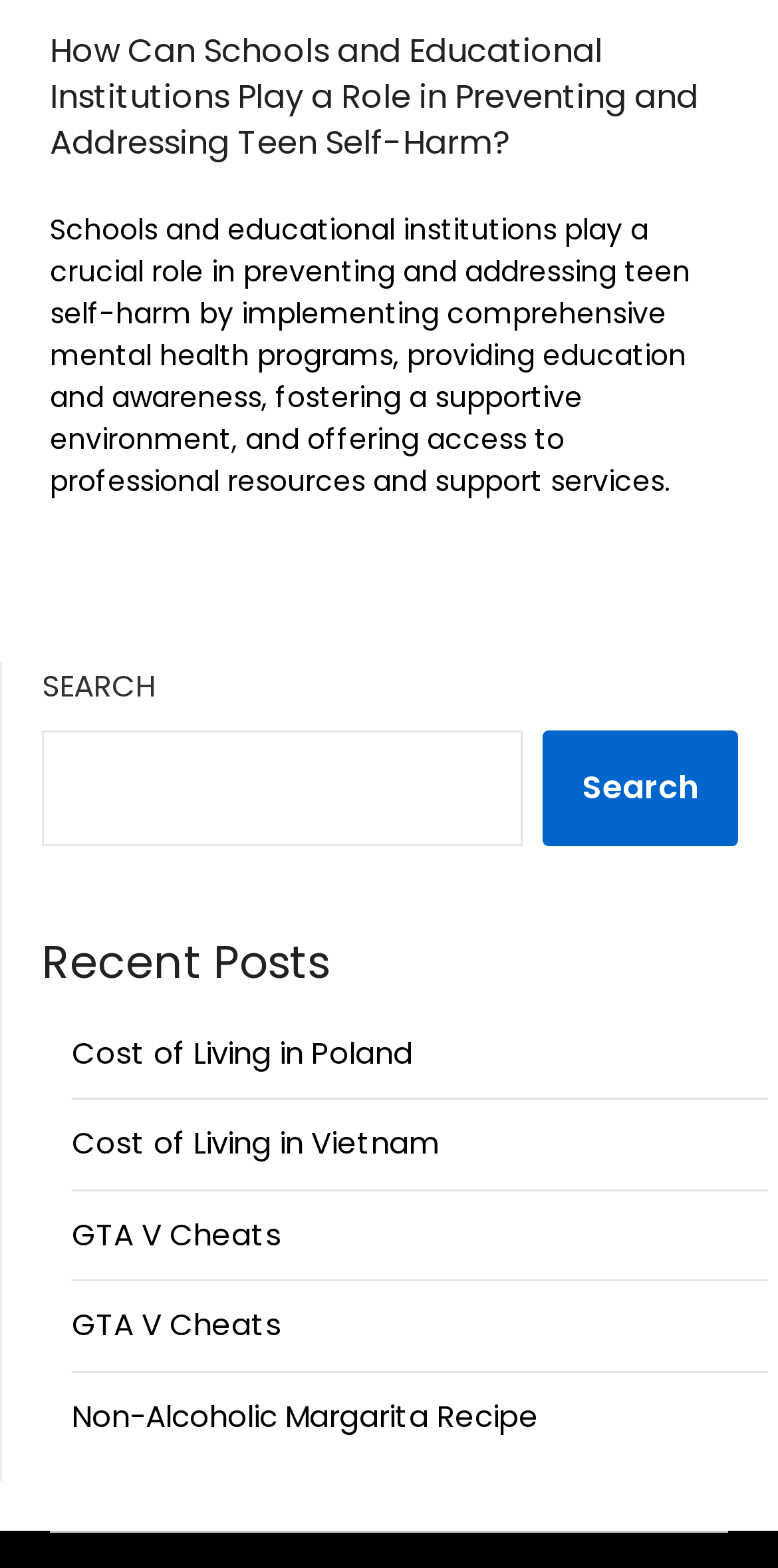Find the bounding box coordinates corresponding to the UI element with the description: "GTA V Cheats". The coordinates should be formatted as [left, top, right, bottom], with values as floats between 0 and 1.

[0.092, 0.774, 0.362, 0.8]